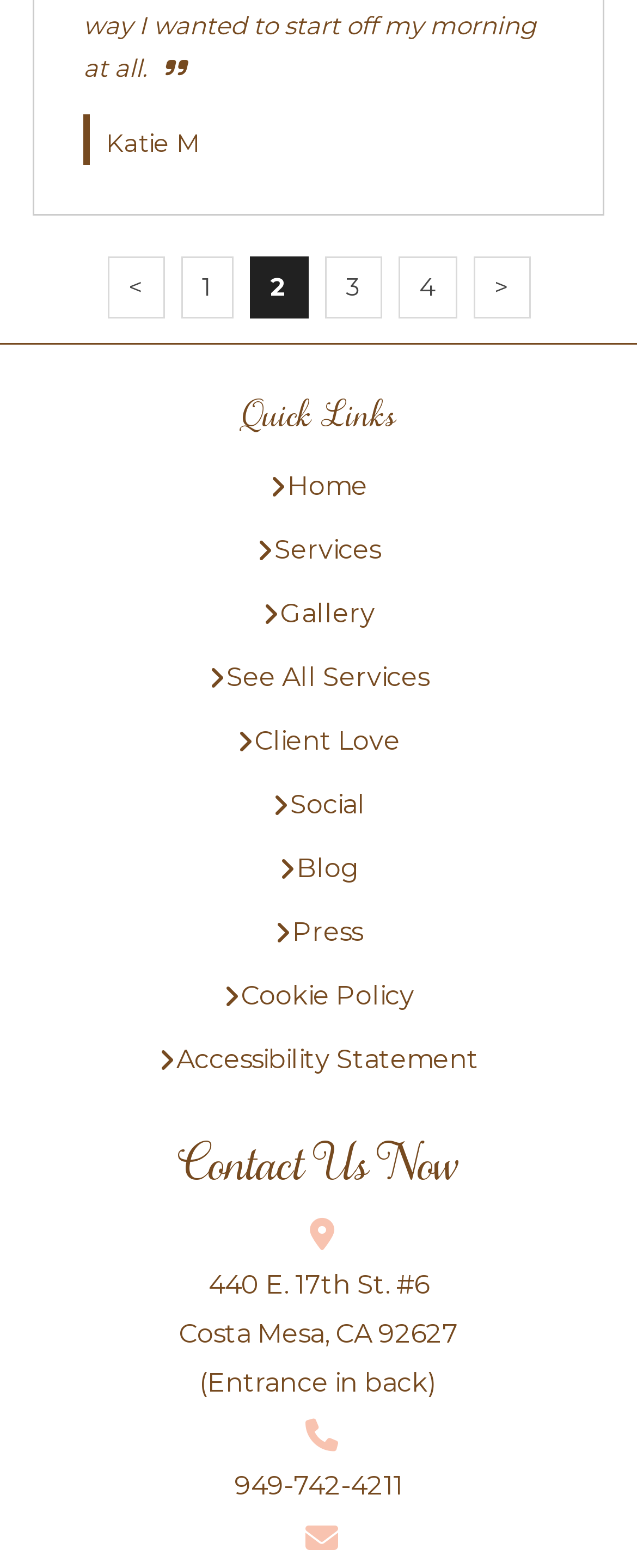Locate the bounding box coordinates of the area where you should click to accomplish the instruction: "next page".

[0.742, 0.164, 0.832, 0.203]